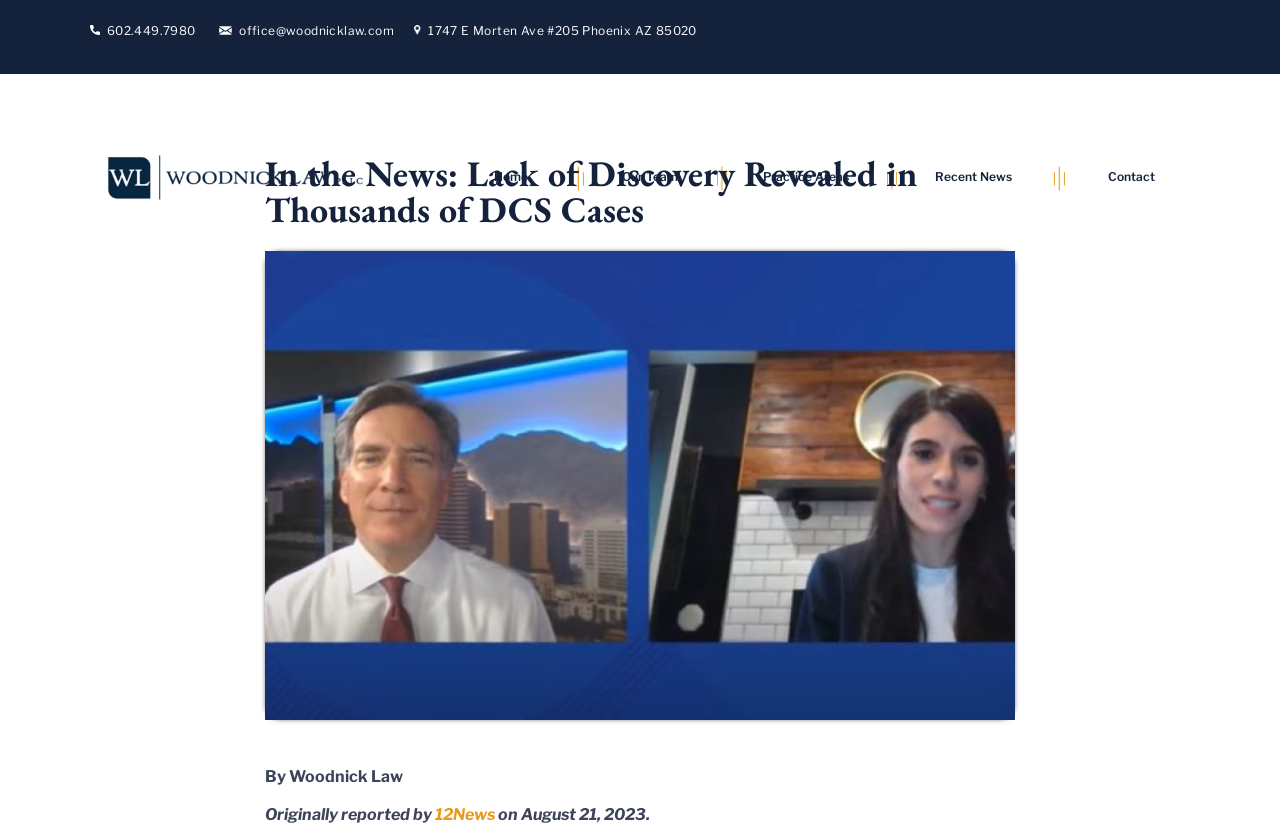Please identify the bounding box coordinates of the element's region that needs to be clicked to fulfill the following instruction: "Visit the home page". The bounding box coordinates should consist of four float numbers between 0 and 1, i.e., [left, top, right, bottom].

[0.386, 0.115, 0.413, 0.133]